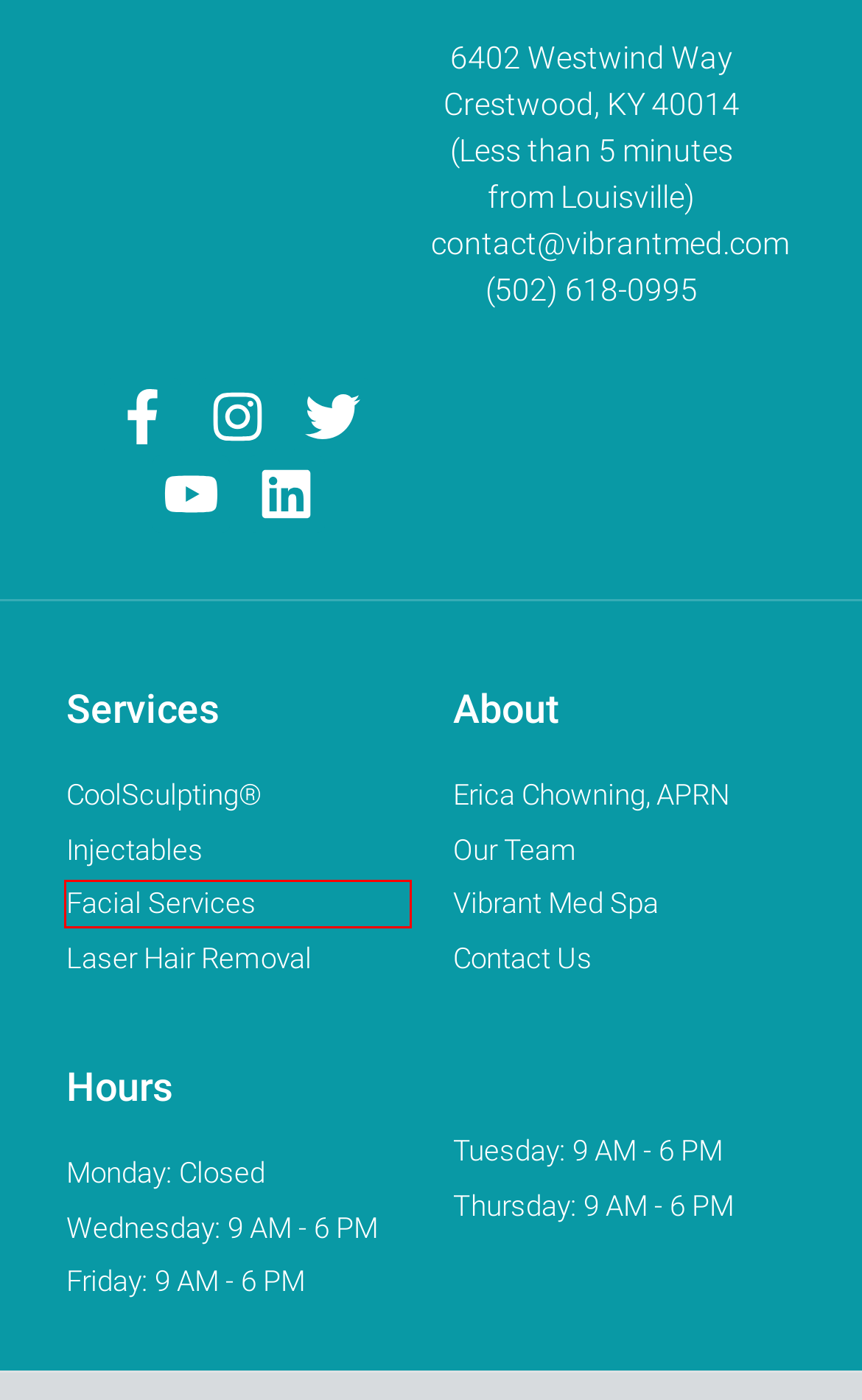You have a screenshot of a webpage with a red bounding box around a UI element. Determine which webpage description best matches the new webpage that results from clicking the element in the bounding box. Here are the candidates:
A. Laser Hair Removal | Vibrant Med Spa | Louisville KY
B. Louisville Med Spa & Coolsculpting | Vibrant Med
C. The Vibe May 2024 | Vibrant Med Spa | Louisville KY
D. Your Team | Vibrant Med Spa | Louisville KY
E. Facial Treatments | Louisville Spa | Vibrant Med
F. Erica Chowning: APRN, FNP-C, Owner | Vibrant Med Spa | Louisville KY
G. CoolSculpting | Louisville Med Spa Treatment | Vibrant Med
H. Vibrant Med Spa | Vibrant Med Spa | Louisville KY

E